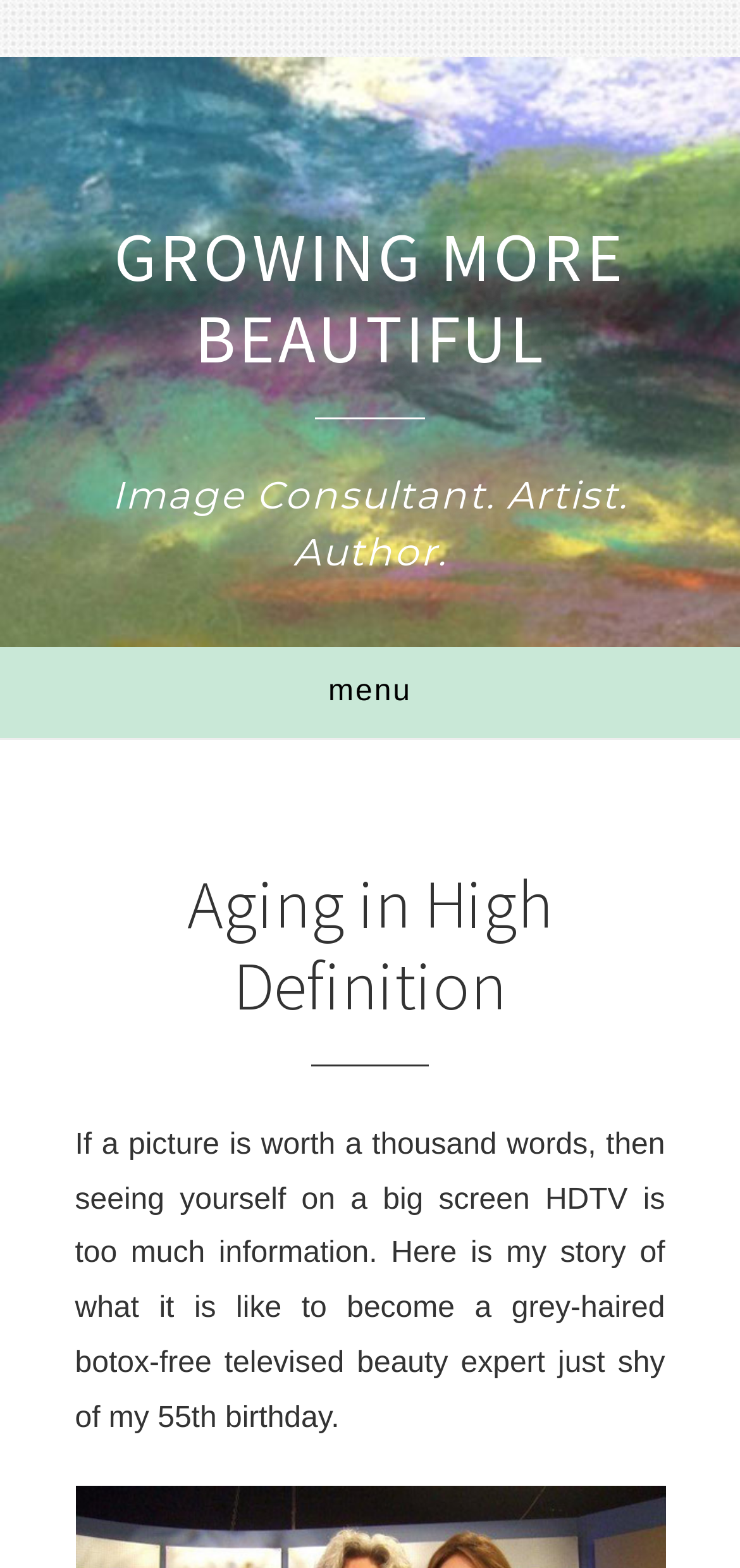What is the theme of the webpage?
Please provide a detailed answer to the question.

The theme of the webpage can be inferred by looking at the heading 'GROWING MORE BEAUTIFUL' and the StaticText element 'If a picture is worth a thousand words, then seeing yourself on a big screen HDTV is too much information. Here is my story of what it is like to become a grey-haired botox-free televised beauty expert just shy of my 55th birthday.' which suggests that the webpage is about aging and beauty.